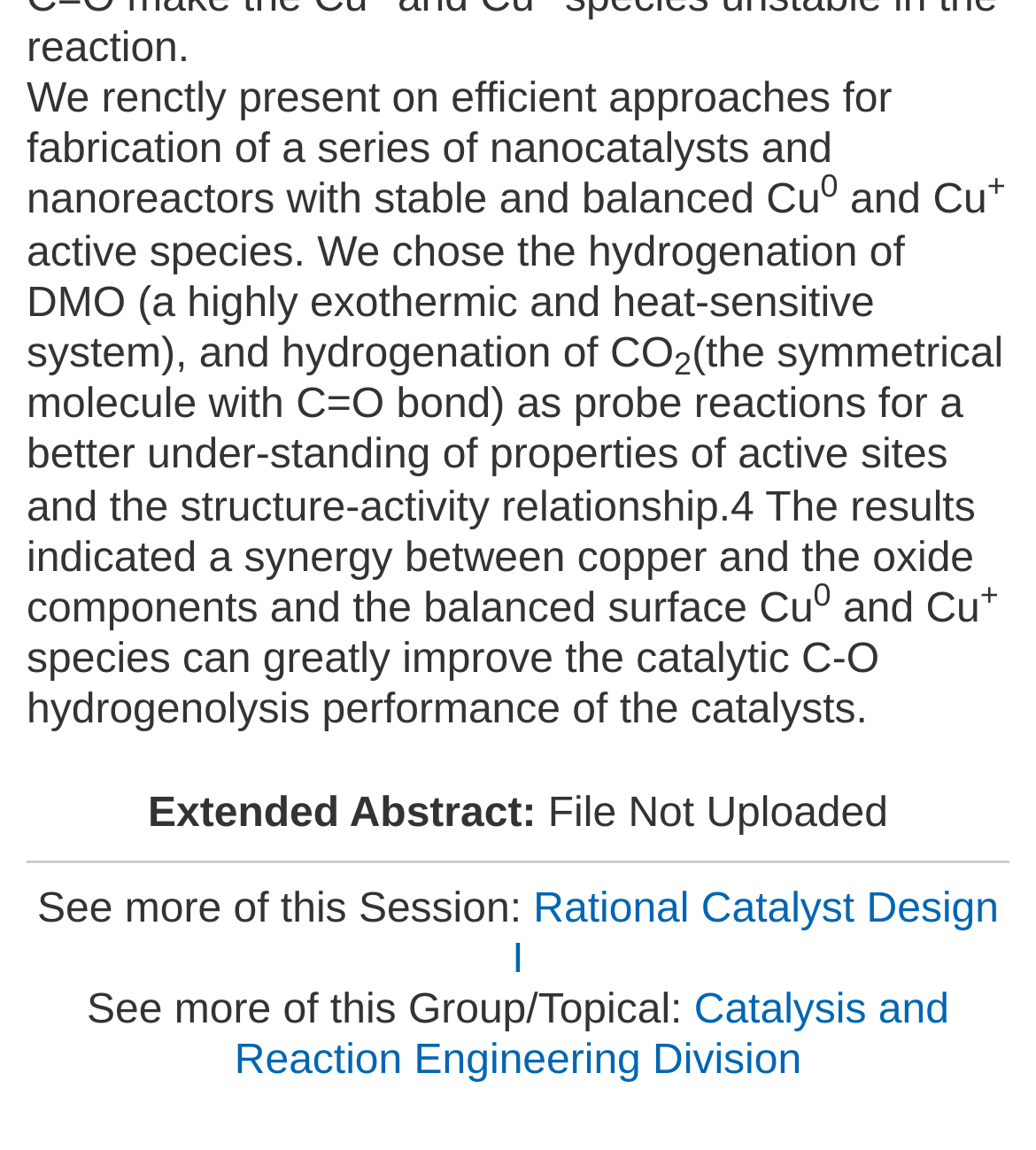Based on the visual content of the image, answer the question thoroughly: What is the name of the division?

I found the answer by examining the link 'Catalysis and Reaction Engineering Division' which is located below the text 'See more of this Group/Topical:'.